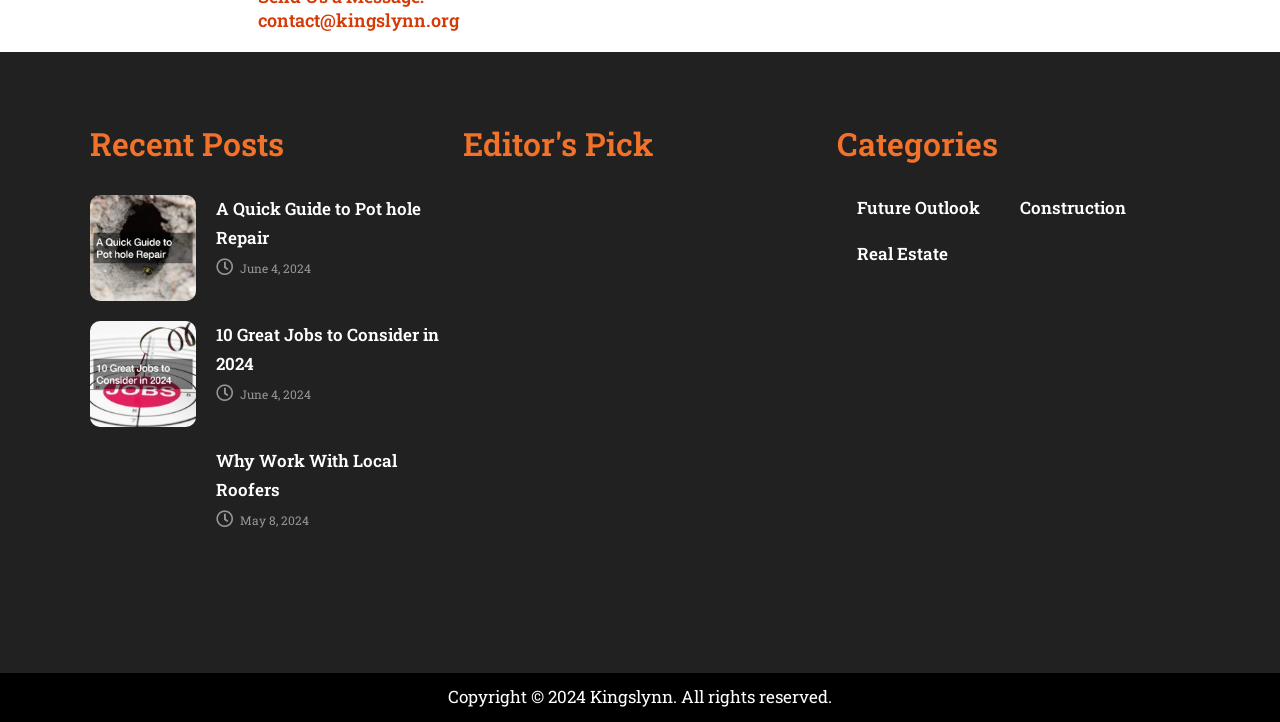Respond with a single word or phrase to the following question:
How many categories are listed?

3